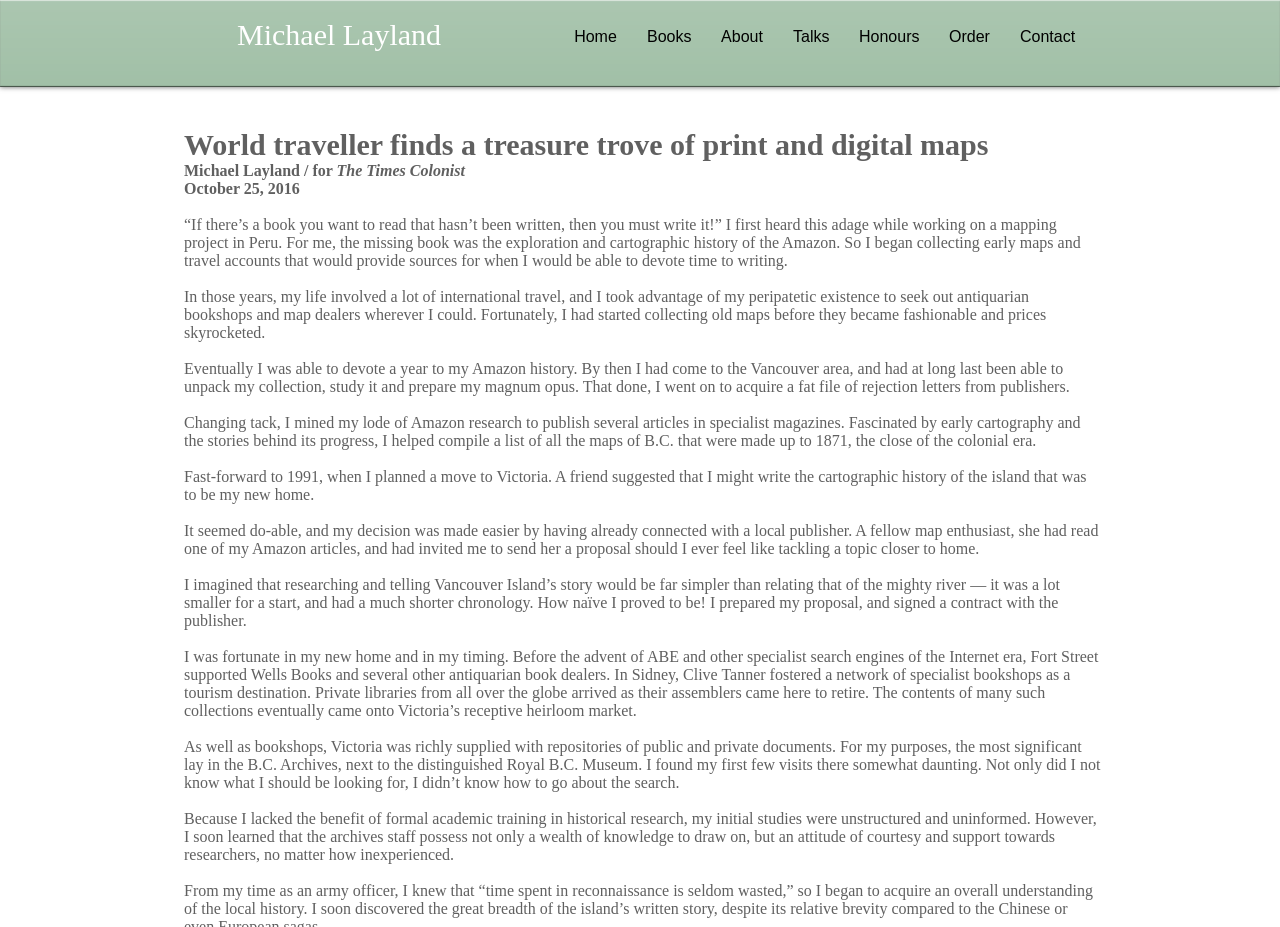Answer the question below with a single word or a brief phrase: 
Who is the author of this article?

Michael Layland